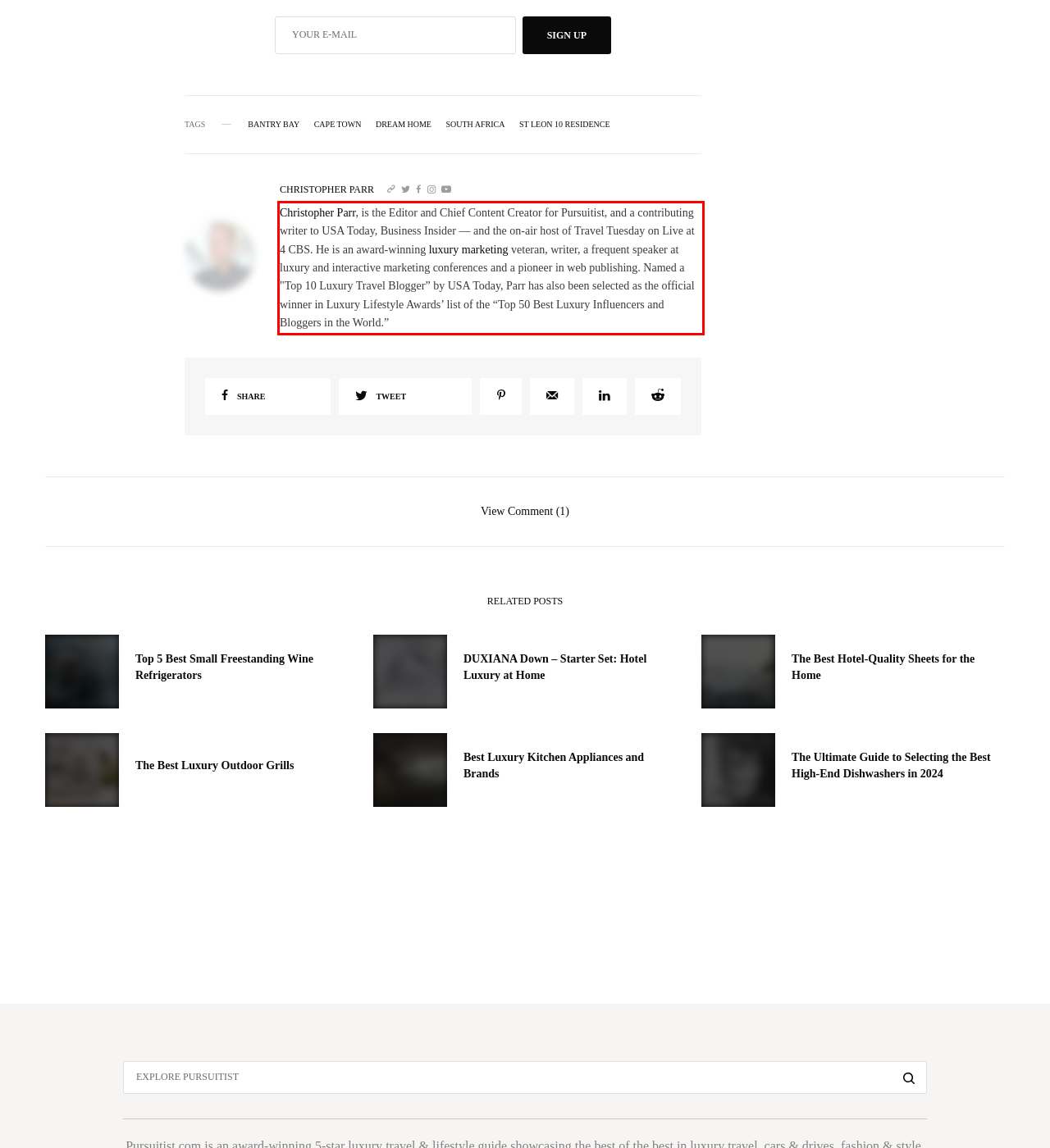Identify the text inside the red bounding box in the provided webpage screenshot and transcribe it.

Christopher Parr, is the Editor and Chief Content Creator for Pursuitist, and a contributing writer to USA Today, Business Insider — and the on-air host of Travel Tuesday on Live at 4 CBS. He is an award-winning luxury marketing veteran, writer, a frequent speaker at luxury and interactive marketing conferences and a pioneer in web publishing. Named a "Top 10 Luxury Travel Blogger” by USA Today, Parr has also been selected as the official winner in Luxury Lifestyle Awards’ list of the “Top 50 Best Luxury Influencers and Bloggers in the World.”